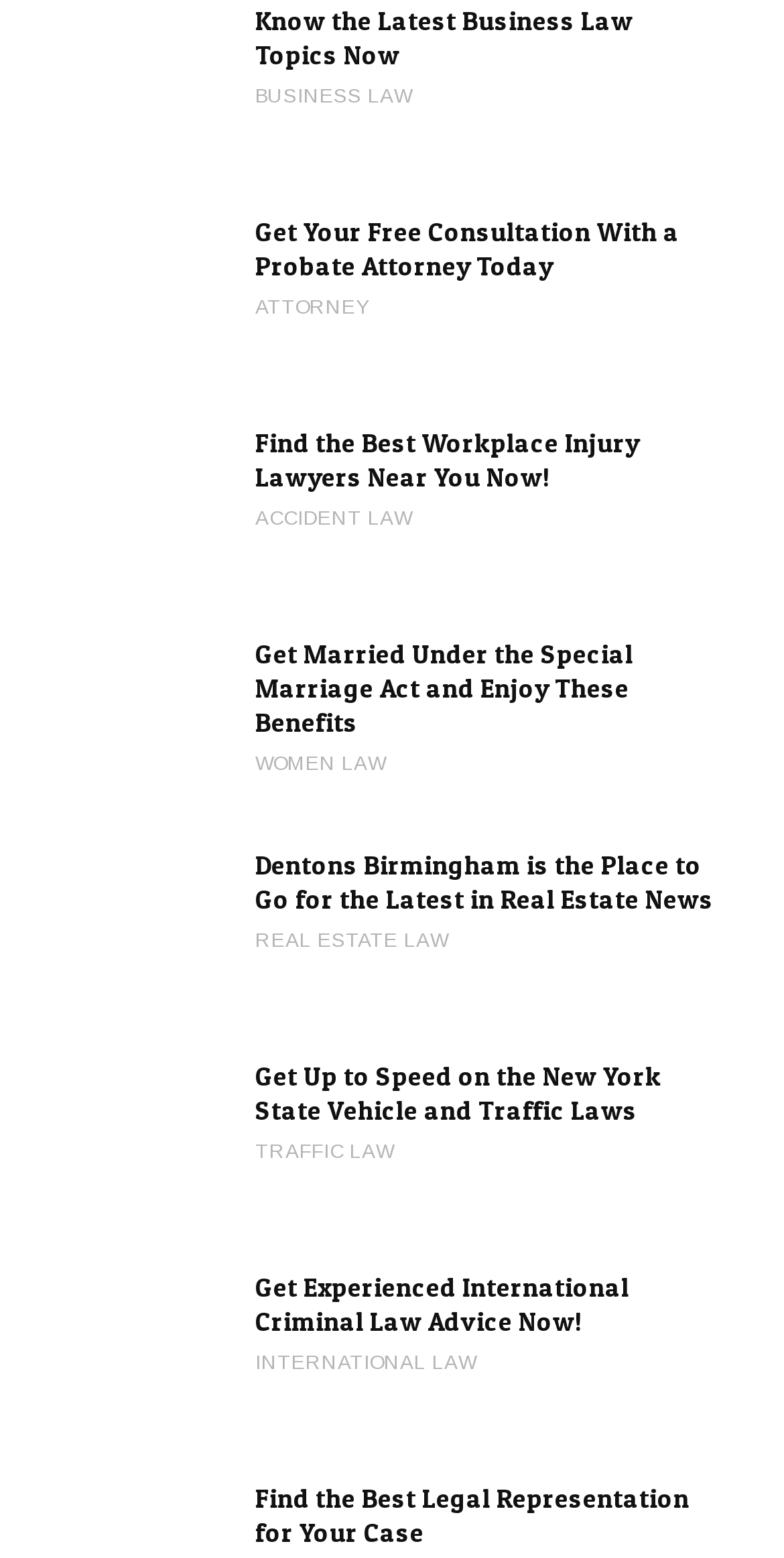Give a one-word or phrase response to the following question: What type of law is mentioned in the top-left link?

Business Law